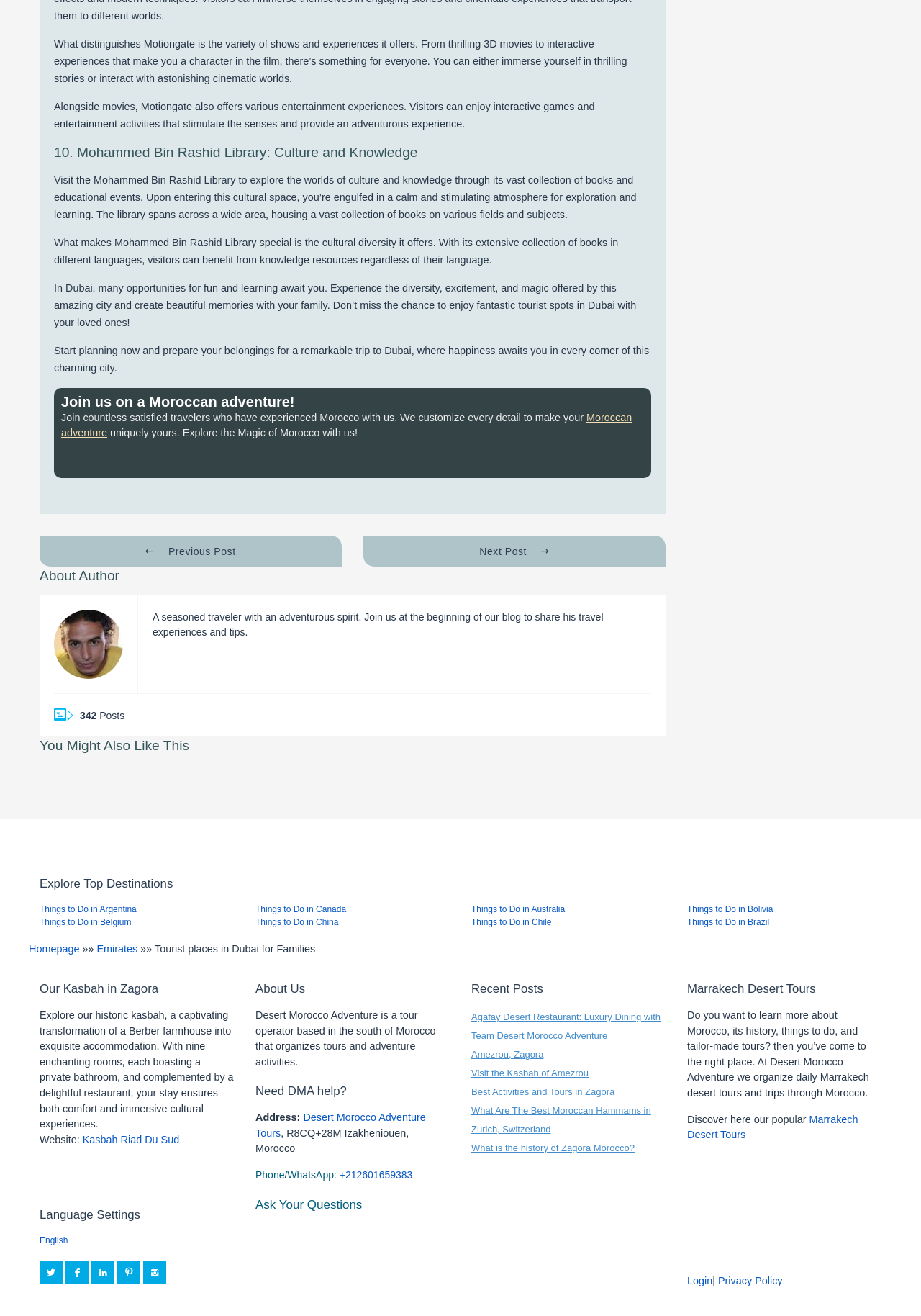Provide a short answer to the following question with just one word or phrase: What is the location of Desert Morocco Adventure?

Morocco